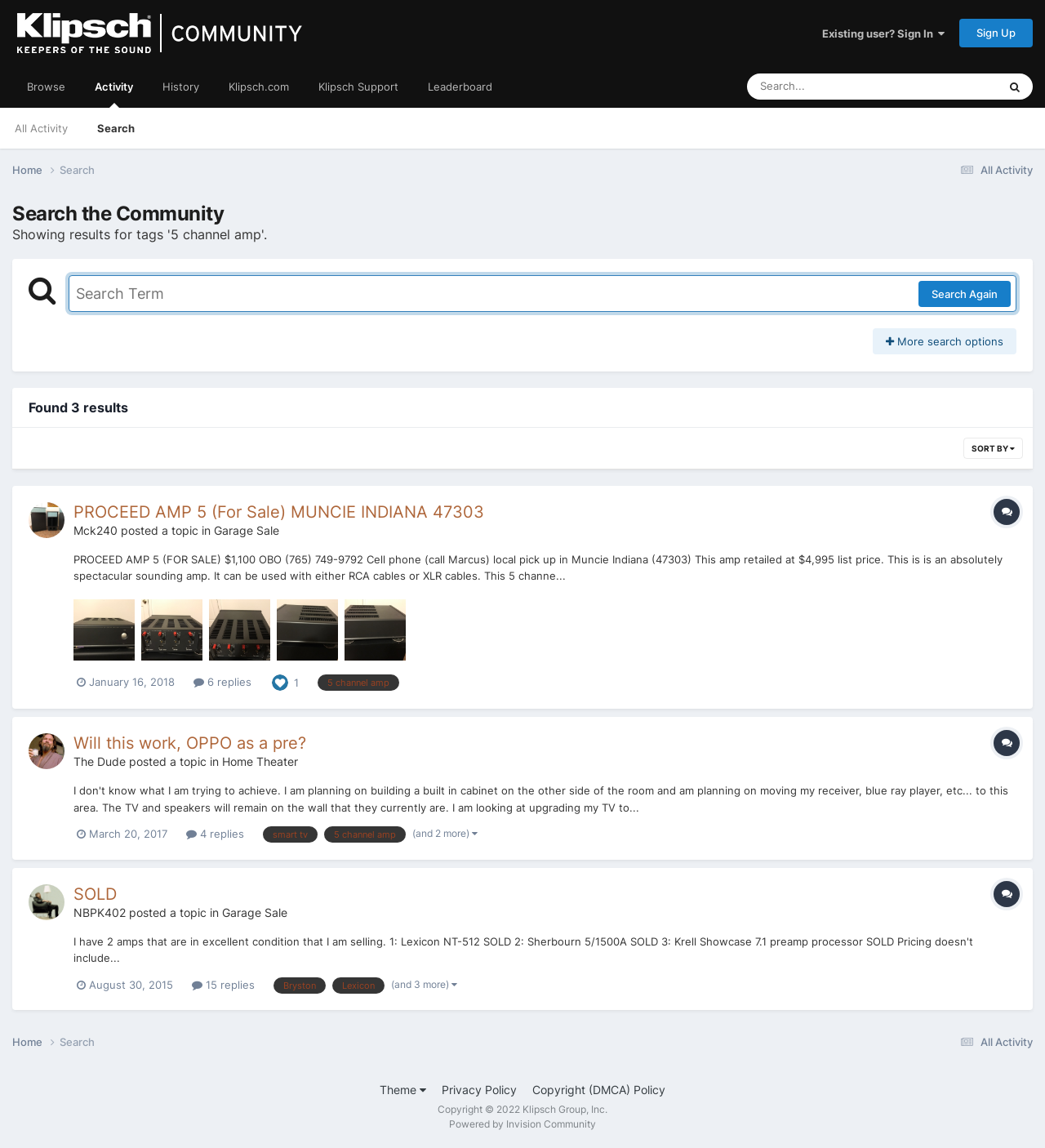Reply to the question with a brief word or phrase: What is the price of the first topic?

$1,100 OBO